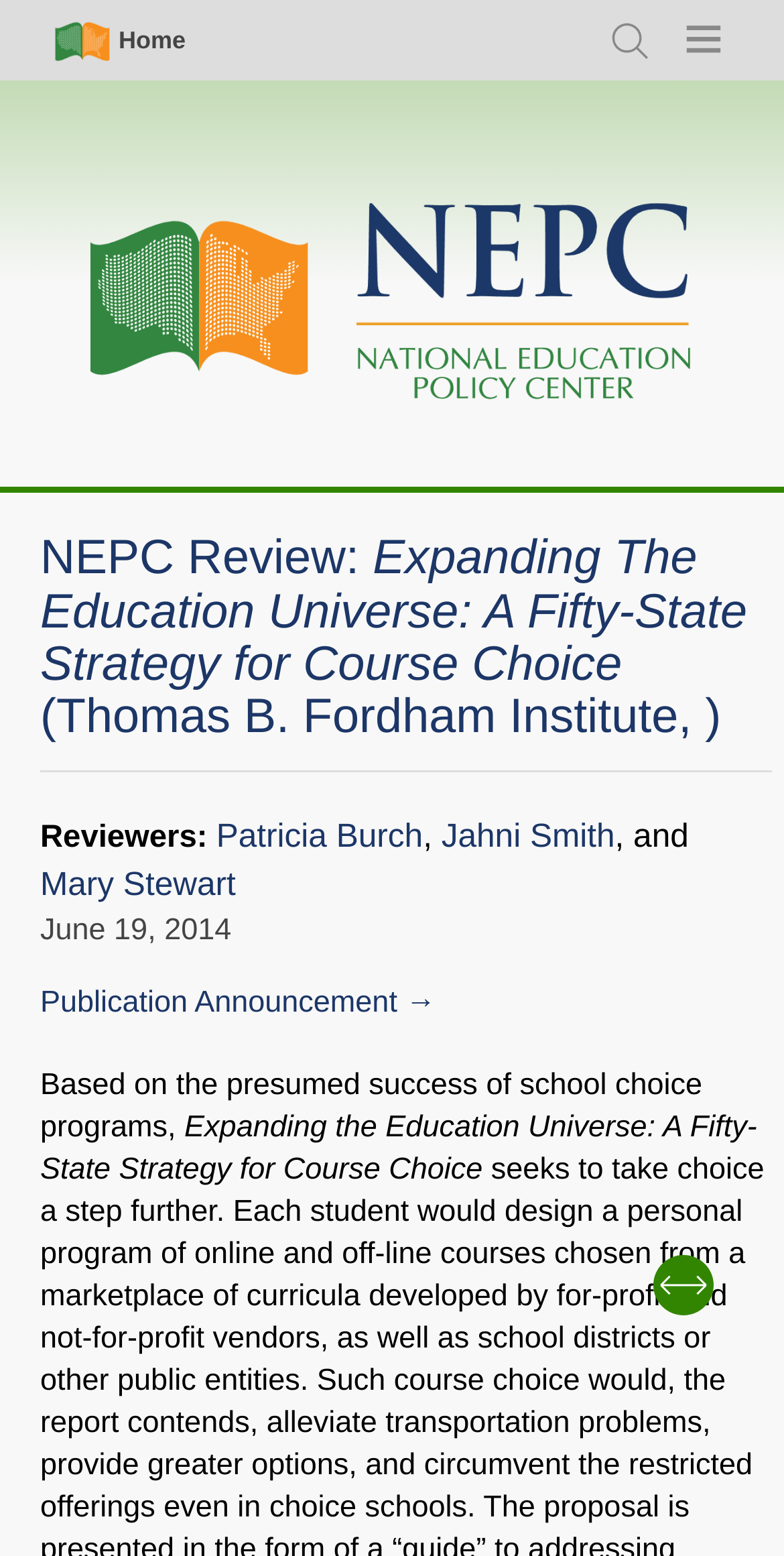When was this publication announced?
Based on the image, respond with a single word or phrase.

June 19, 2014